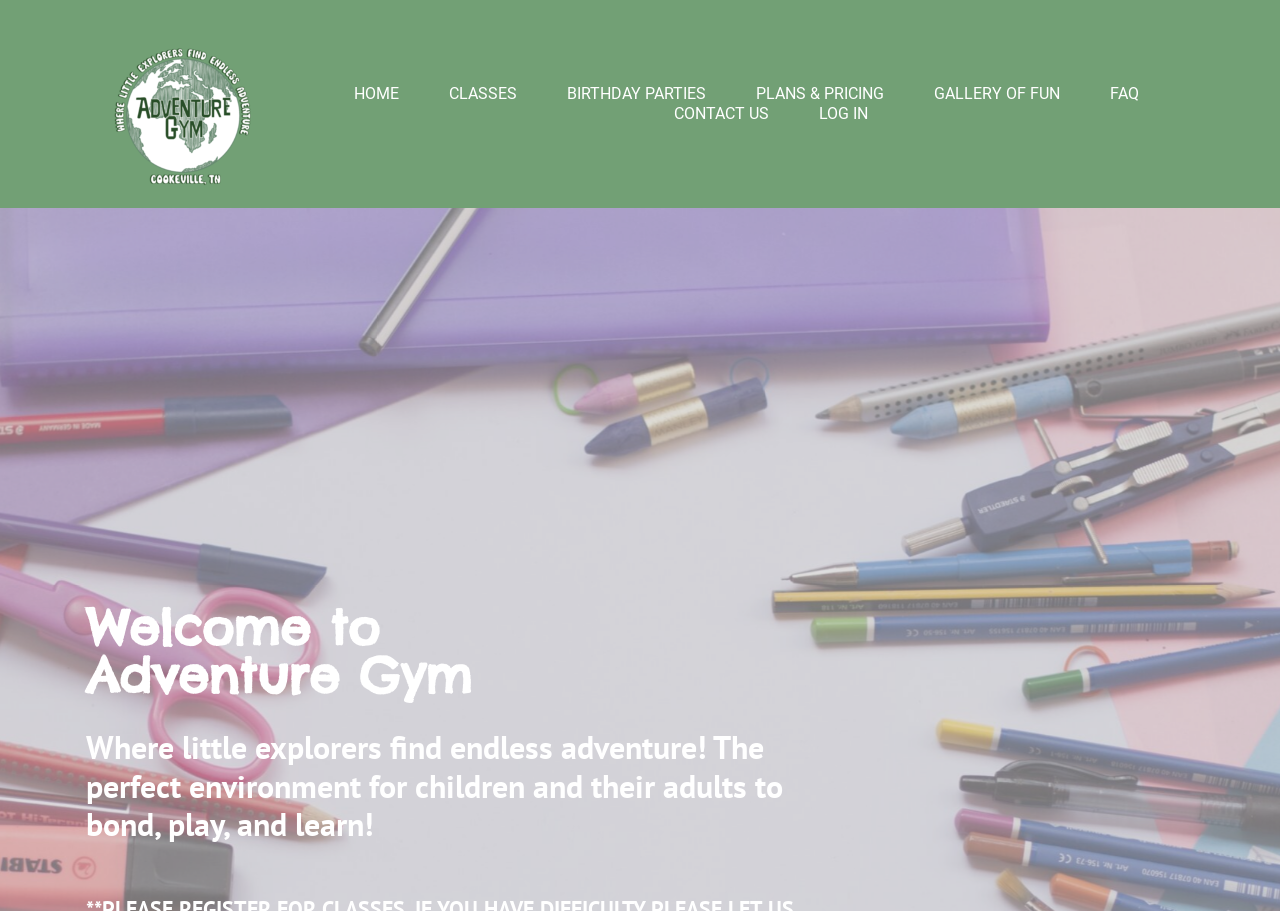Identify the bounding box coordinates of the part that should be clicked to carry out this instruction: "go to home page".

[0.276, 0.092, 0.311, 0.114]